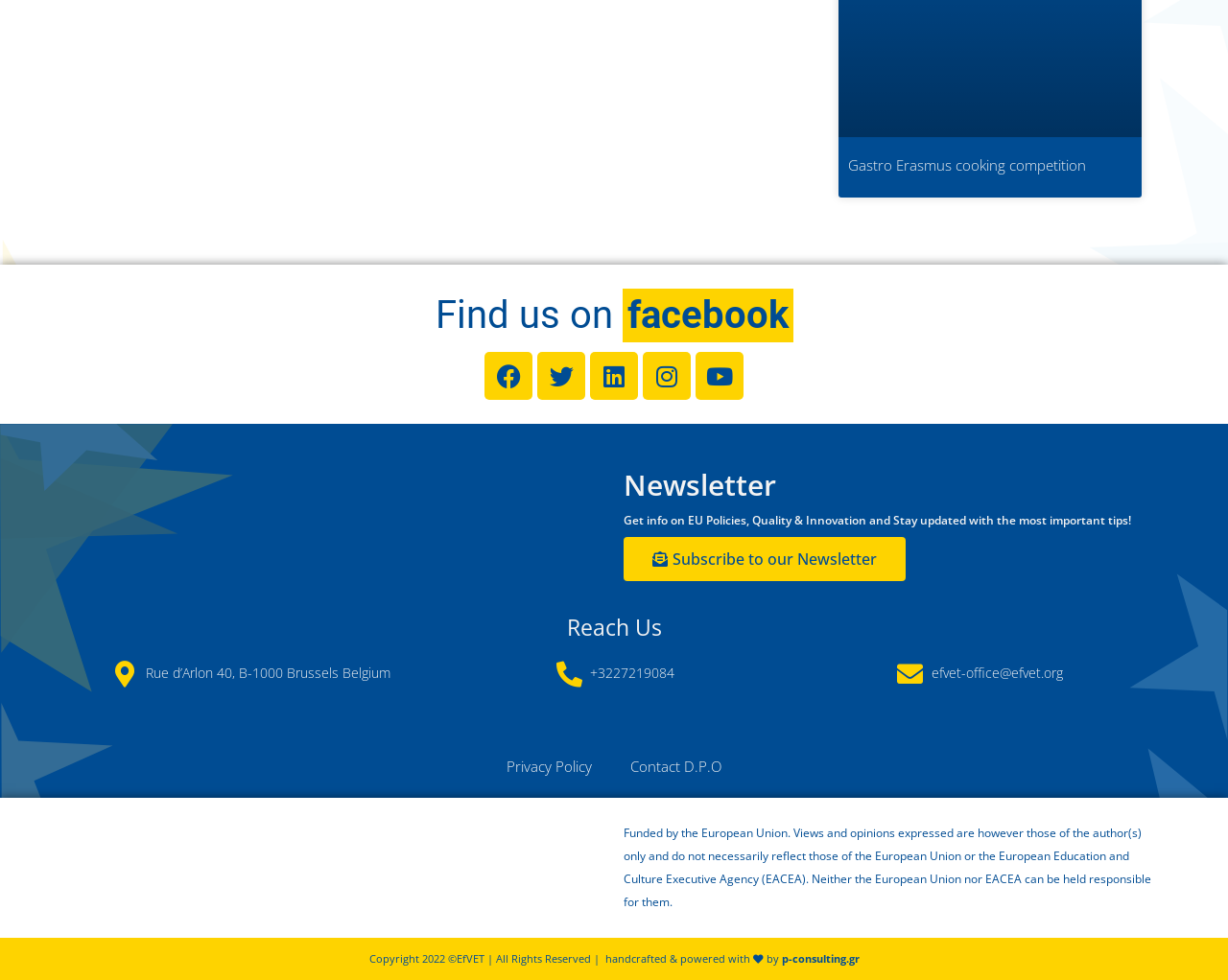Please identify the bounding box coordinates of the clickable region that I should interact with to perform the following instruction: "Contact us". The coordinates should be expressed as four float numbers between 0 and 1, i.e., [left, top, right, bottom].

None